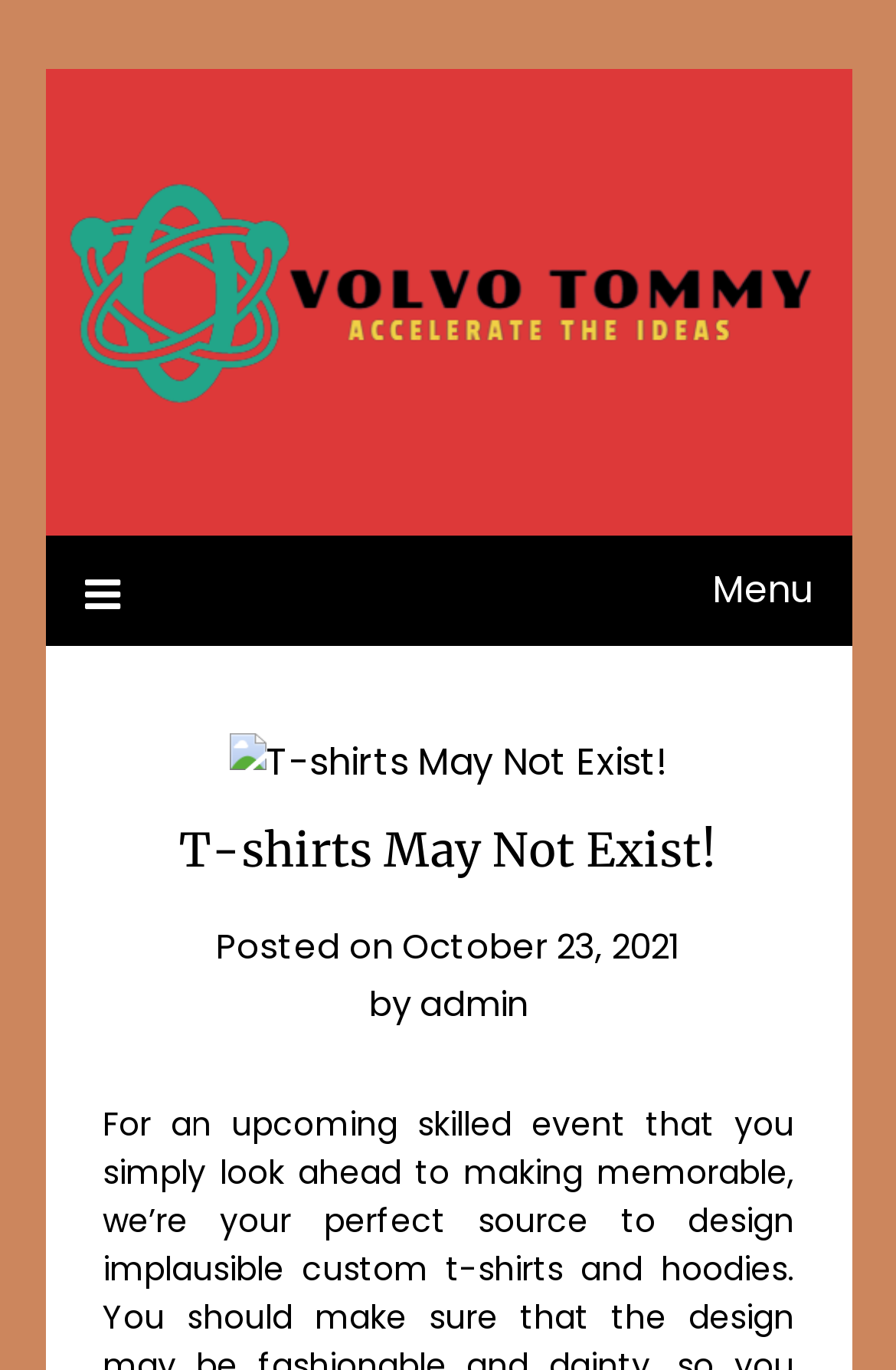Please find and provide the title of the webpage.

T-shirts May Not Exist!